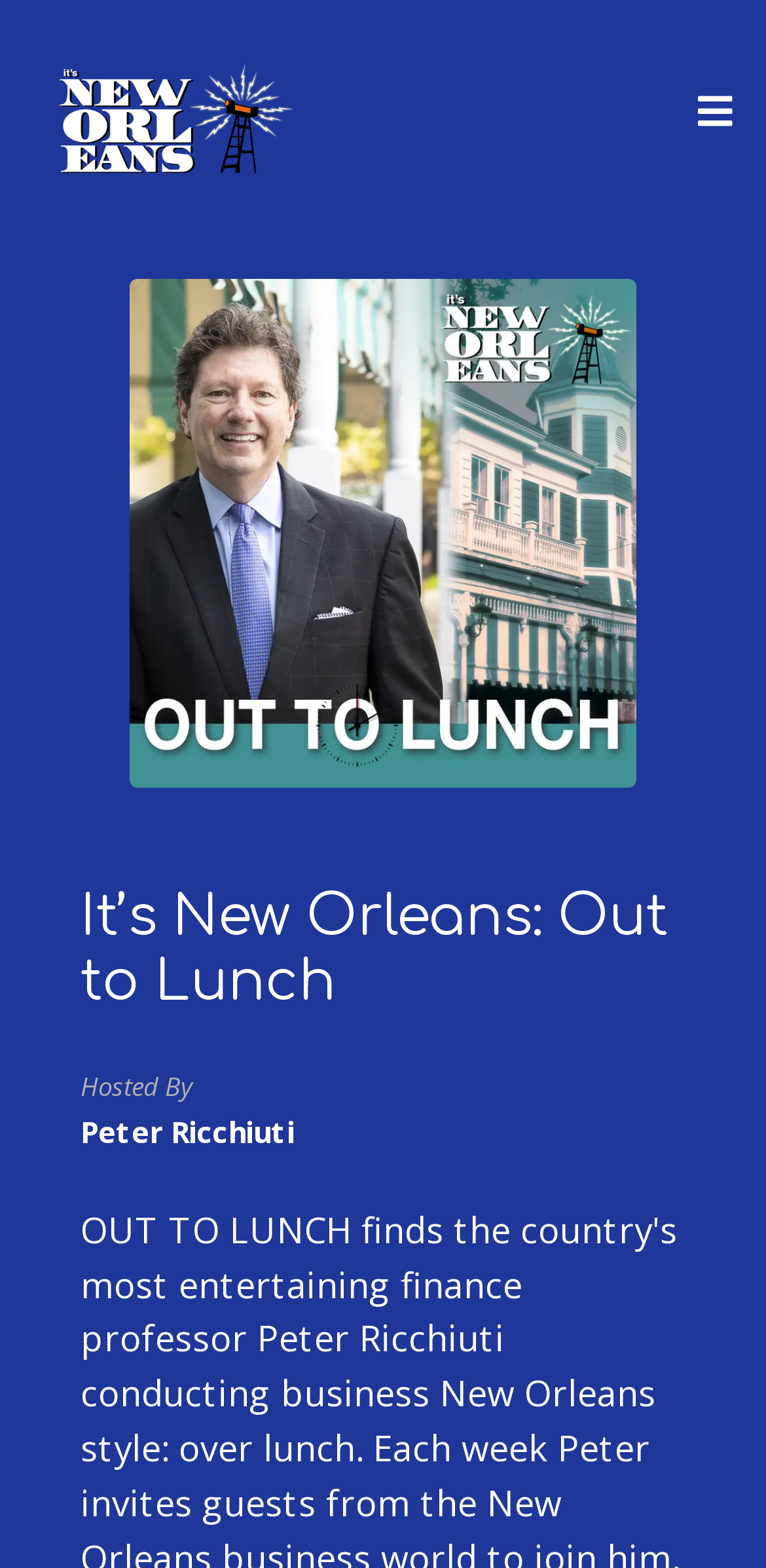How many images are on the webpage?
Look at the image and respond with a one-word or short-phrase answer.

2